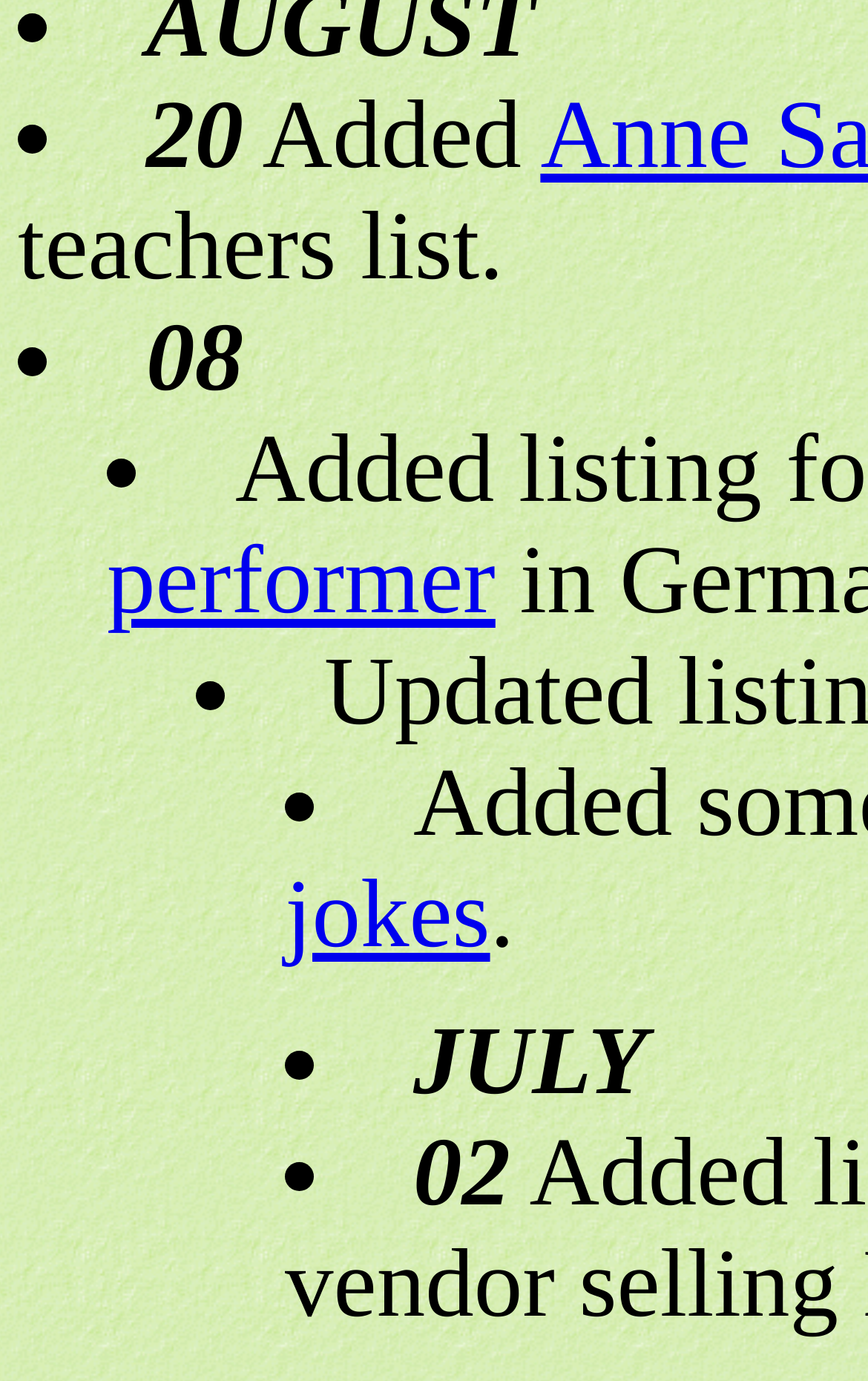Given the element description "jokes" in the screenshot, predict the bounding box coordinates of that UI element.

[0.328, 0.625, 0.565, 0.702]